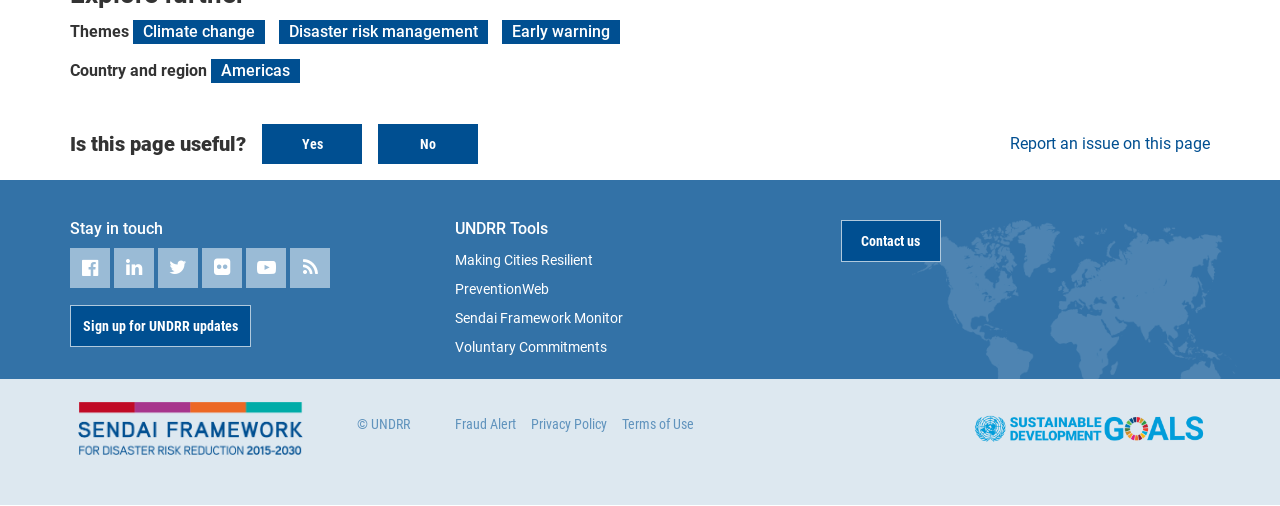Can you pinpoint the bounding box coordinates for the clickable element required for this instruction: "Sign up for UNDRR updates"? The coordinates should be four float numbers between 0 and 1, i.e., [left, top, right, bottom].

[0.055, 0.603, 0.196, 0.686]